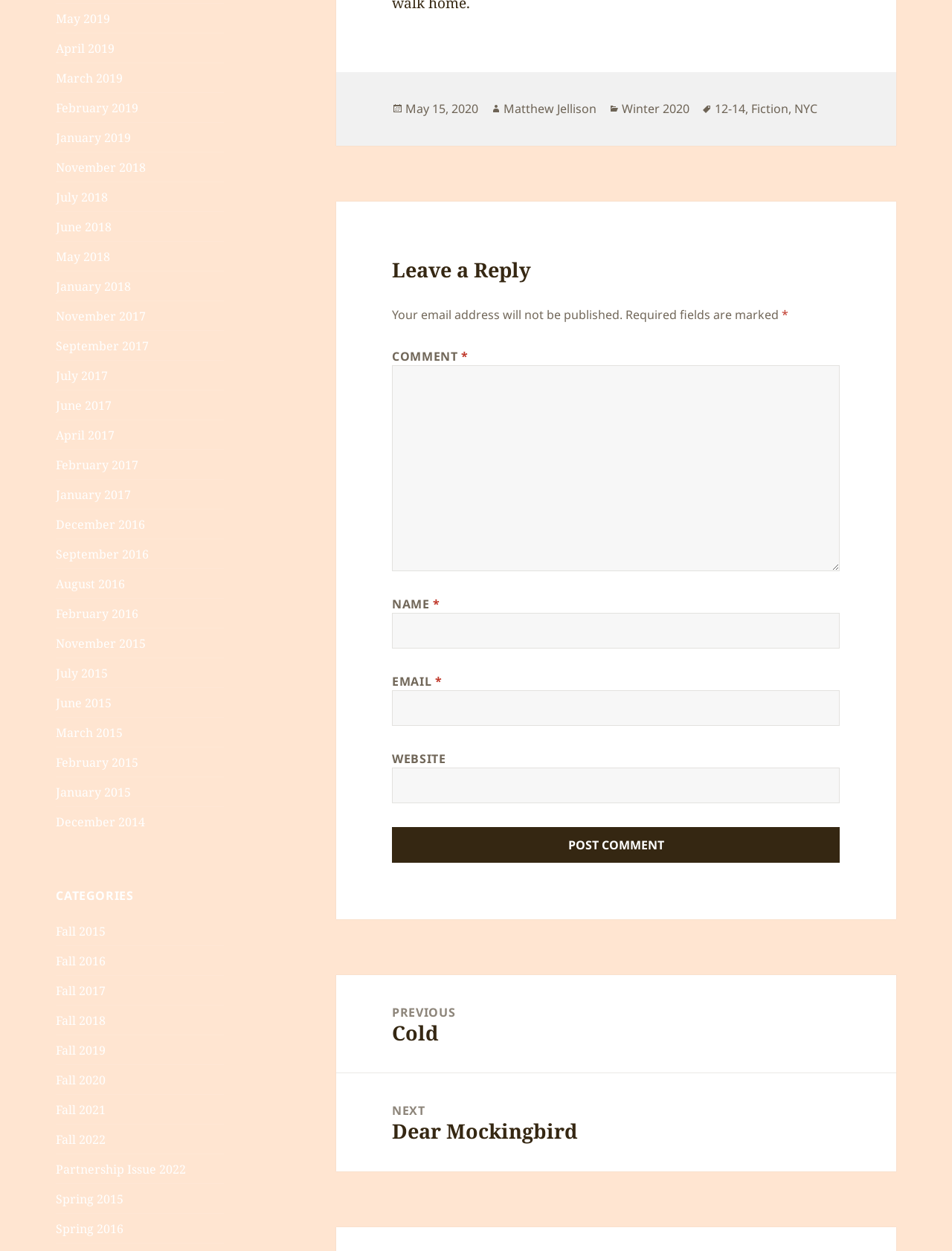What is the category of the post?
Refer to the image and answer the question using a single word or phrase.

Winter 2020